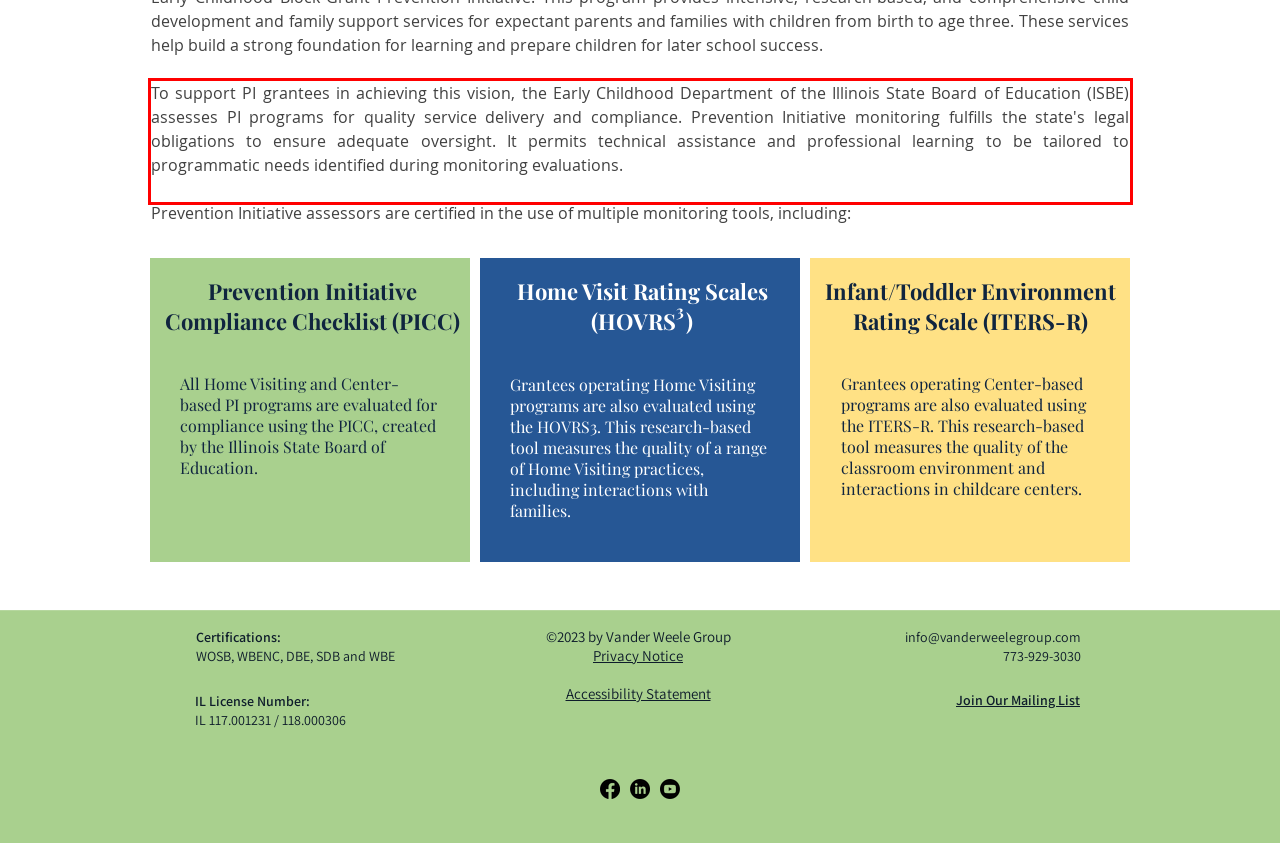The screenshot you have been given contains a UI element surrounded by a red rectangle. Use OCR to read and extract the text inside this red rectangle.

To support PI grantees in achieving this vision, the Early Childhood Department of the Illinois State Board of Education (ISBE) assesses PI programs for quality service delivery and compliance. Prevention Initiative monitoring fulfills the state's legal obligations to ensure adequate oversight. It permits technical assistance and professional learning to be tailored to programmatic needs identified during monitoring evaluations.